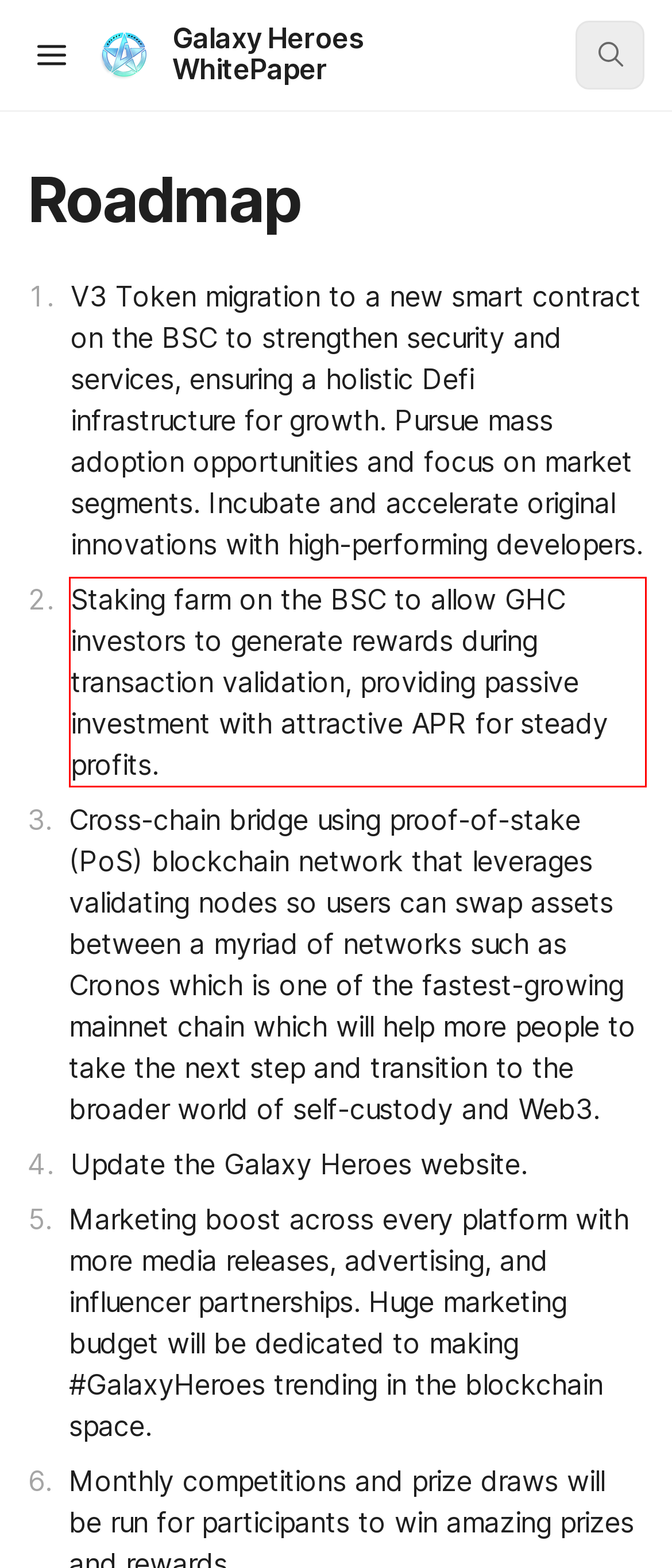Please use OCR to extract the text content from the red bounding box in the provided webpage screenshot.

Staking farm on the BSC to allow GHC investors to generate rewards during transaction validation, providing passive investment with attractive APR for steady profits.